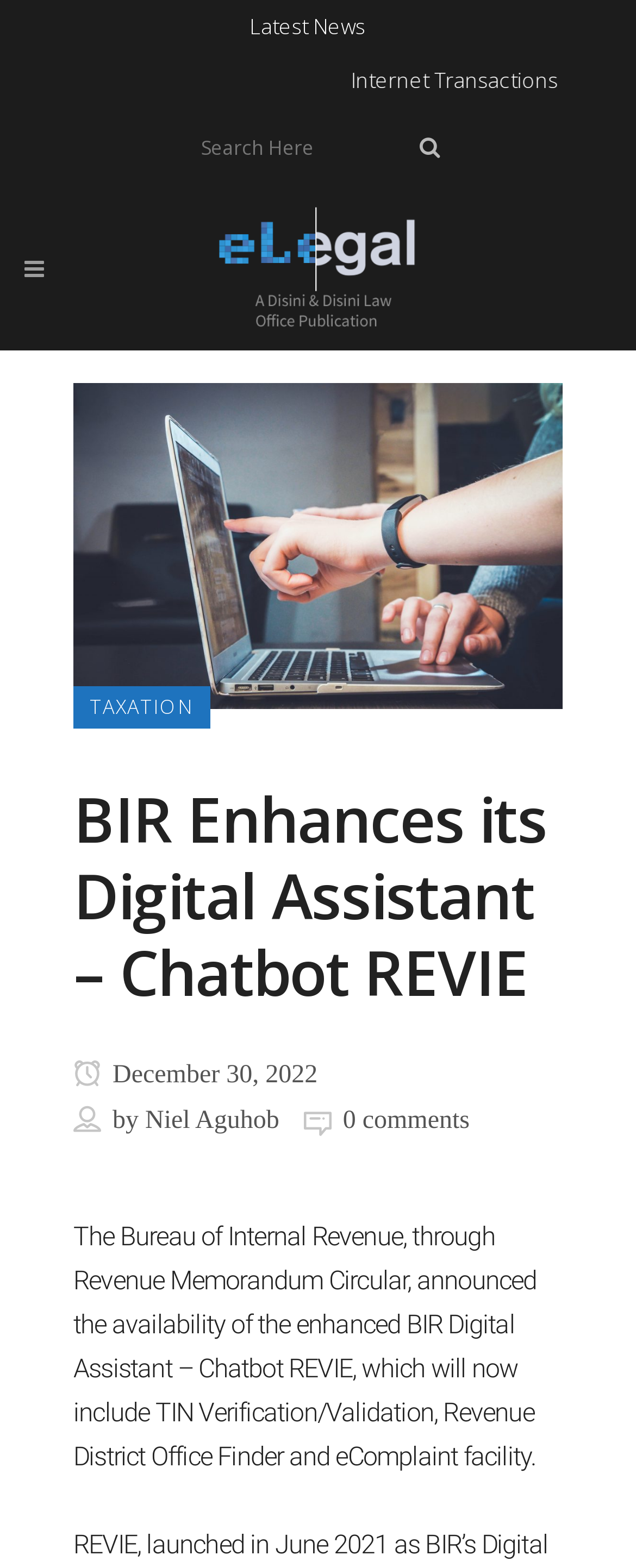How many comments does the article have?
Please answer the question with a detailed response using the information from the screenshot.

At the bottom of the article, there is a link that says '0 comments', indicating that the article has no comments.